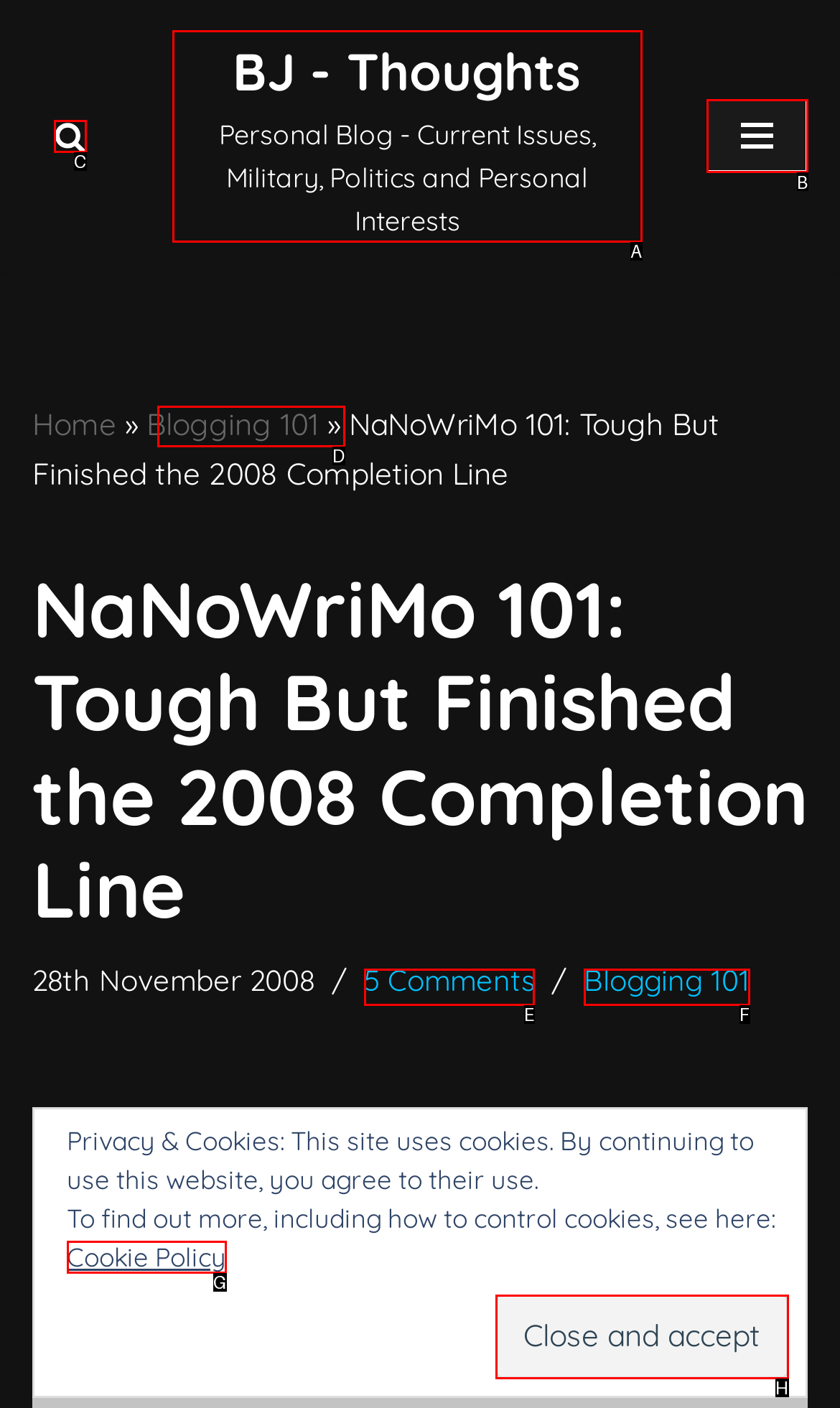Identify which option matches the following description: 5 Comments
Answer by giving the letter of the correct option directly.

E